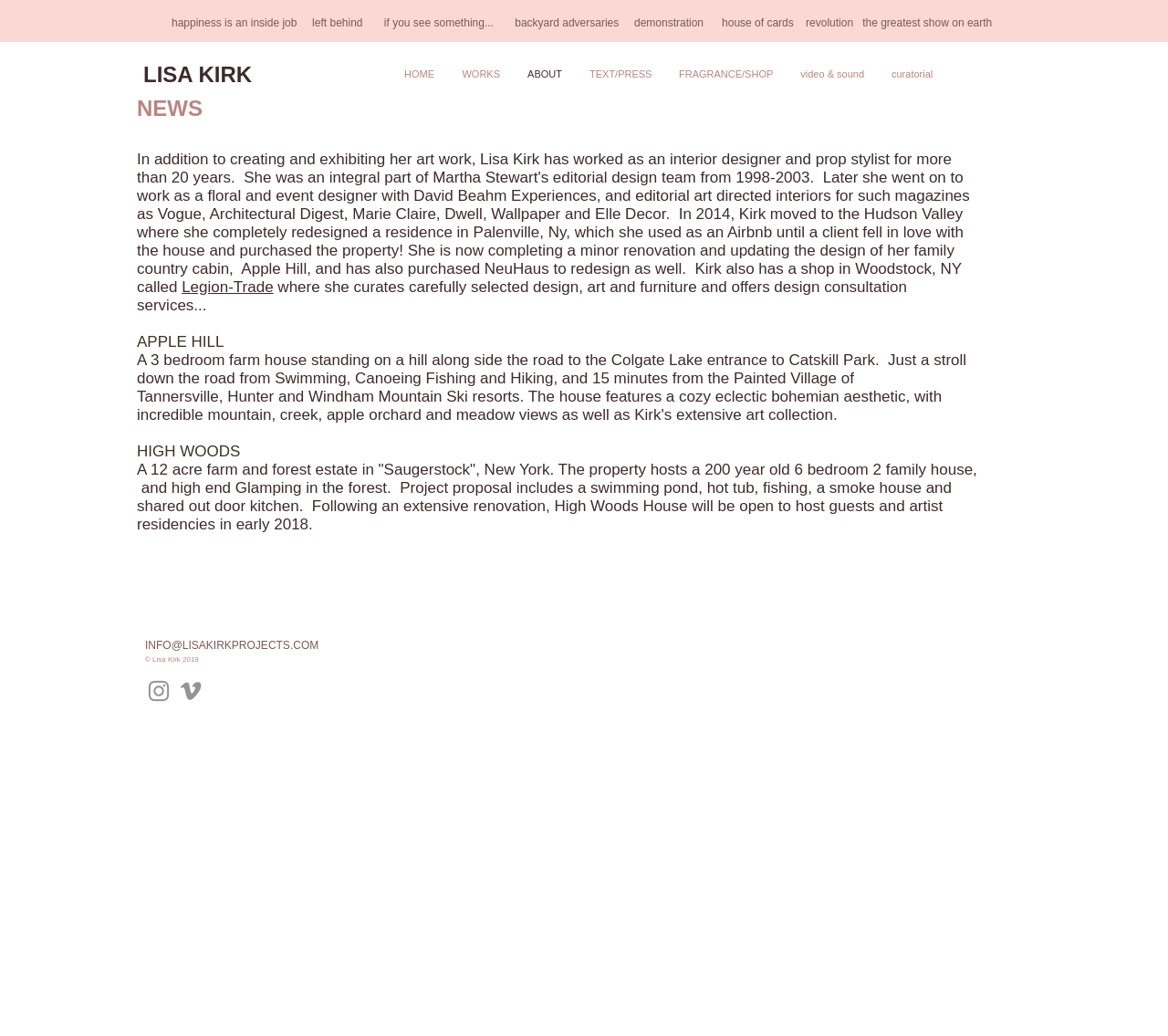Respond with a single word or phrase to the following question: What is the purpose of the 'Legion-Trade' link?

Design consultation services